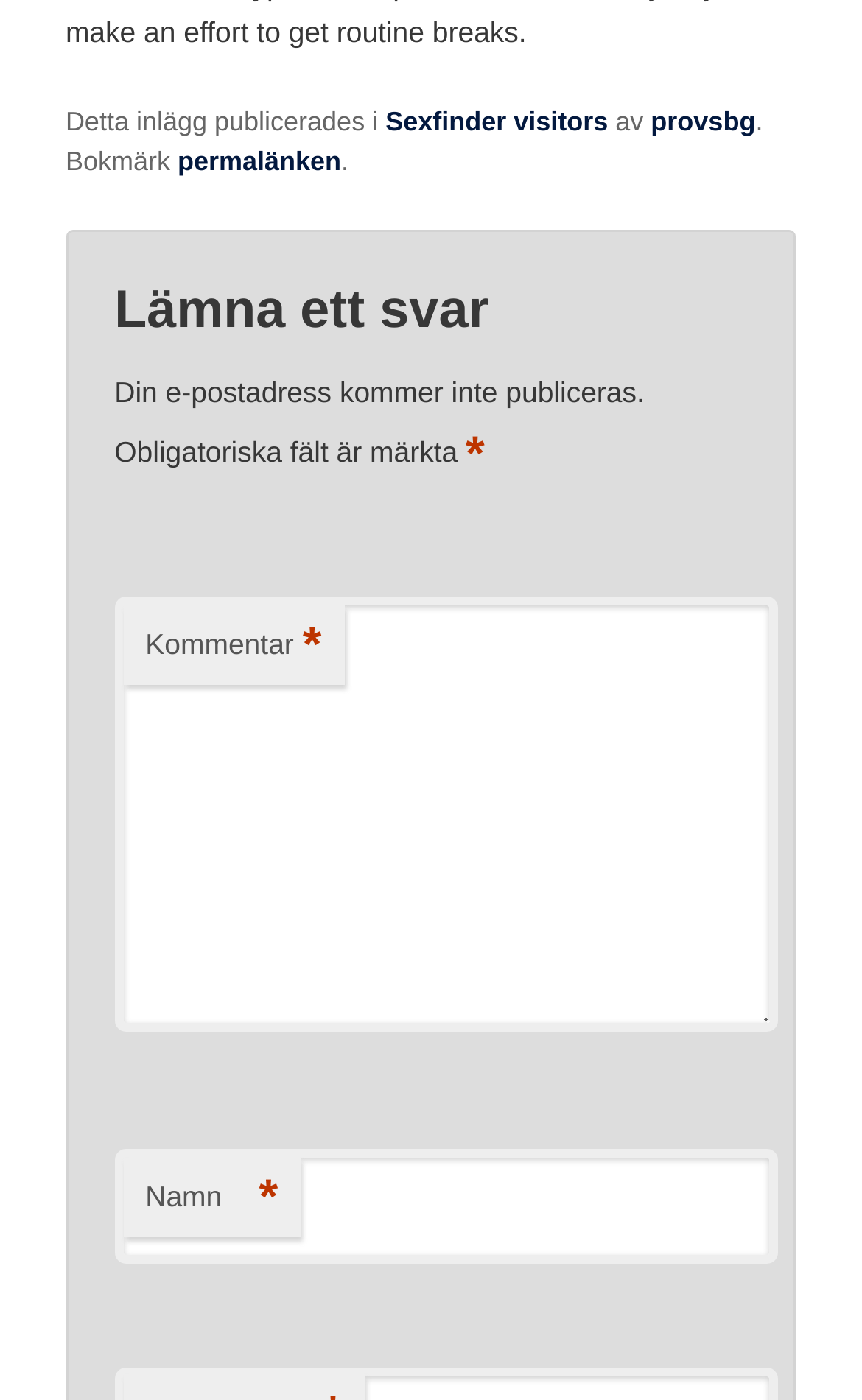Answer this question in one word or a short phrase: What is the purpose of the footer section?

Provide links and information